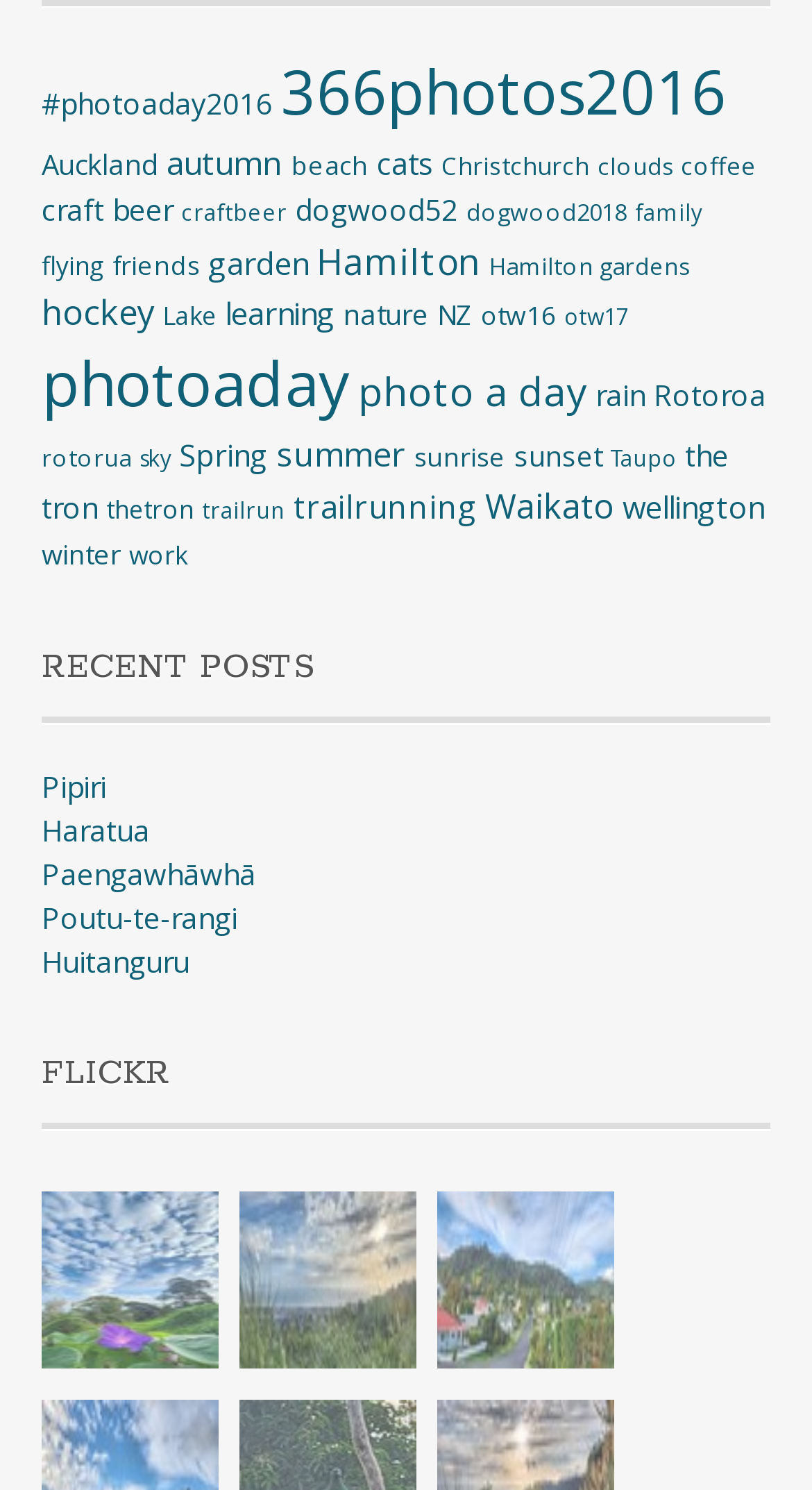Find the bounding box coordinates for the element described here: "rotorua".

[0.051, 0.296, 0.162, 0.317]